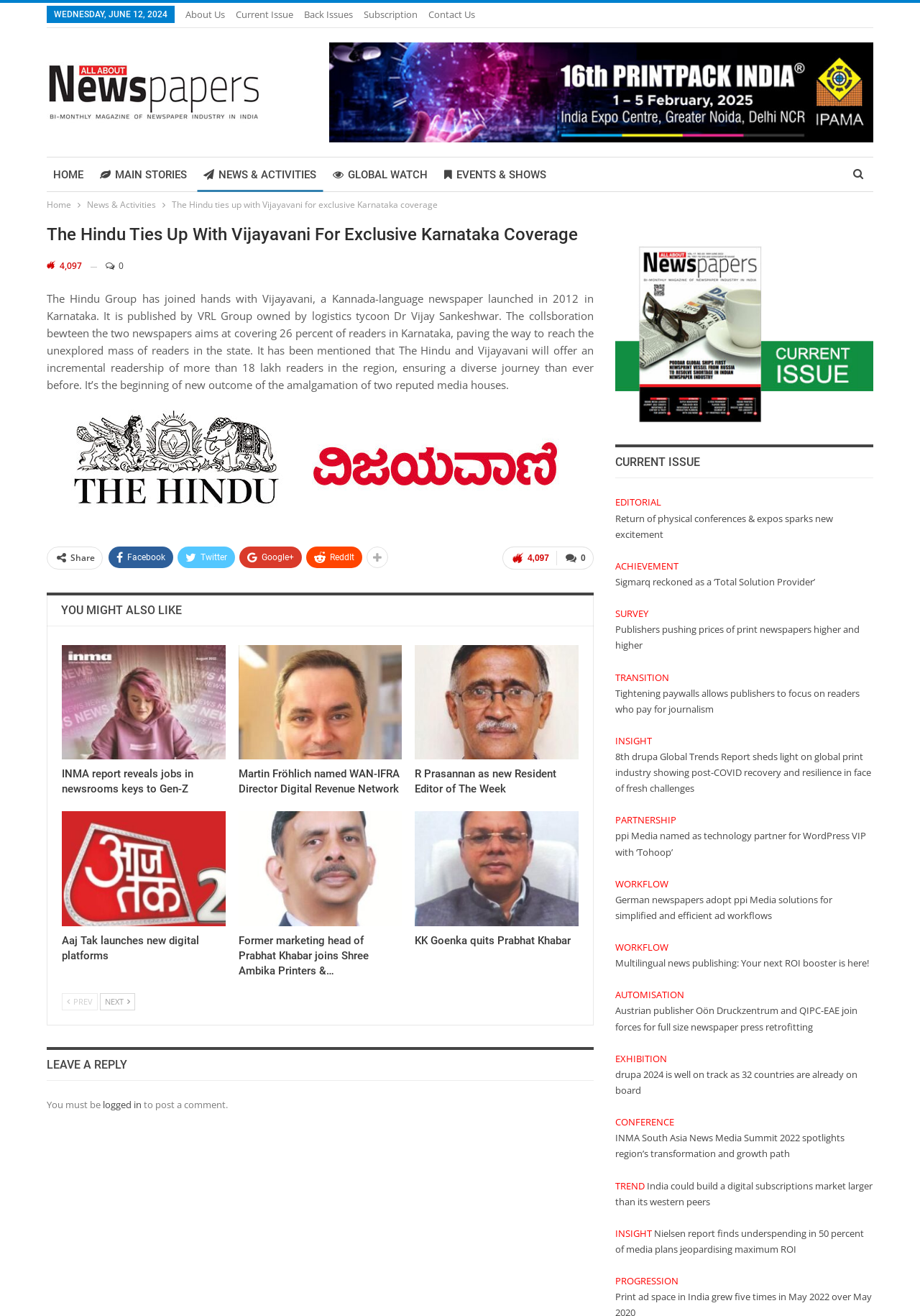Locate the bounding box coordinates of the element I should click to achieve the following instruction: "Click on 'About Us'".

[0.202, 0.006, 0.245, 0.016]